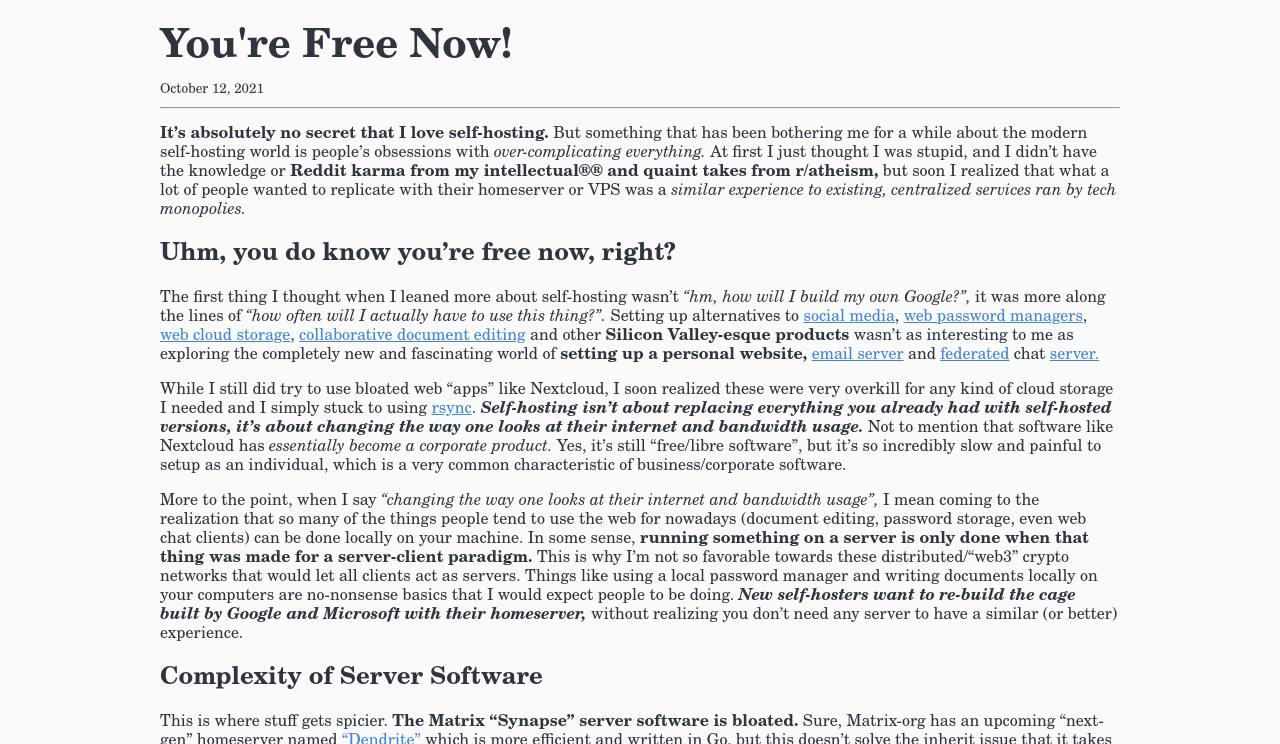Please locate the clickable area by providing the bounding box coordinates to follow this instruction: "Click the link 'web password managers'".

[0.706, 0.415, 0.846, 0.437]